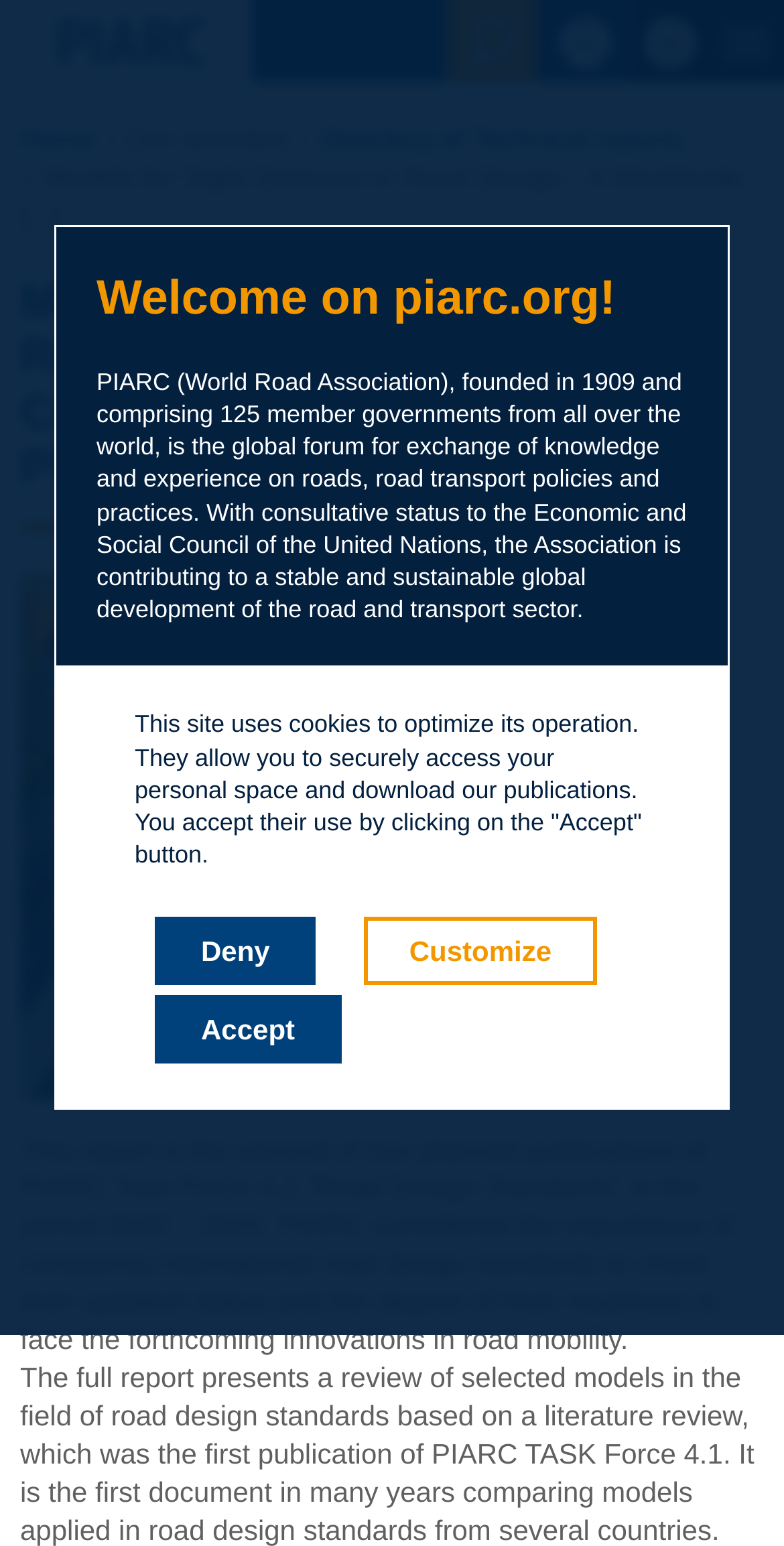What is the name of the task force that published this report?
Answer the question with a single word or phrase derived from the image.

Task Force 4.1